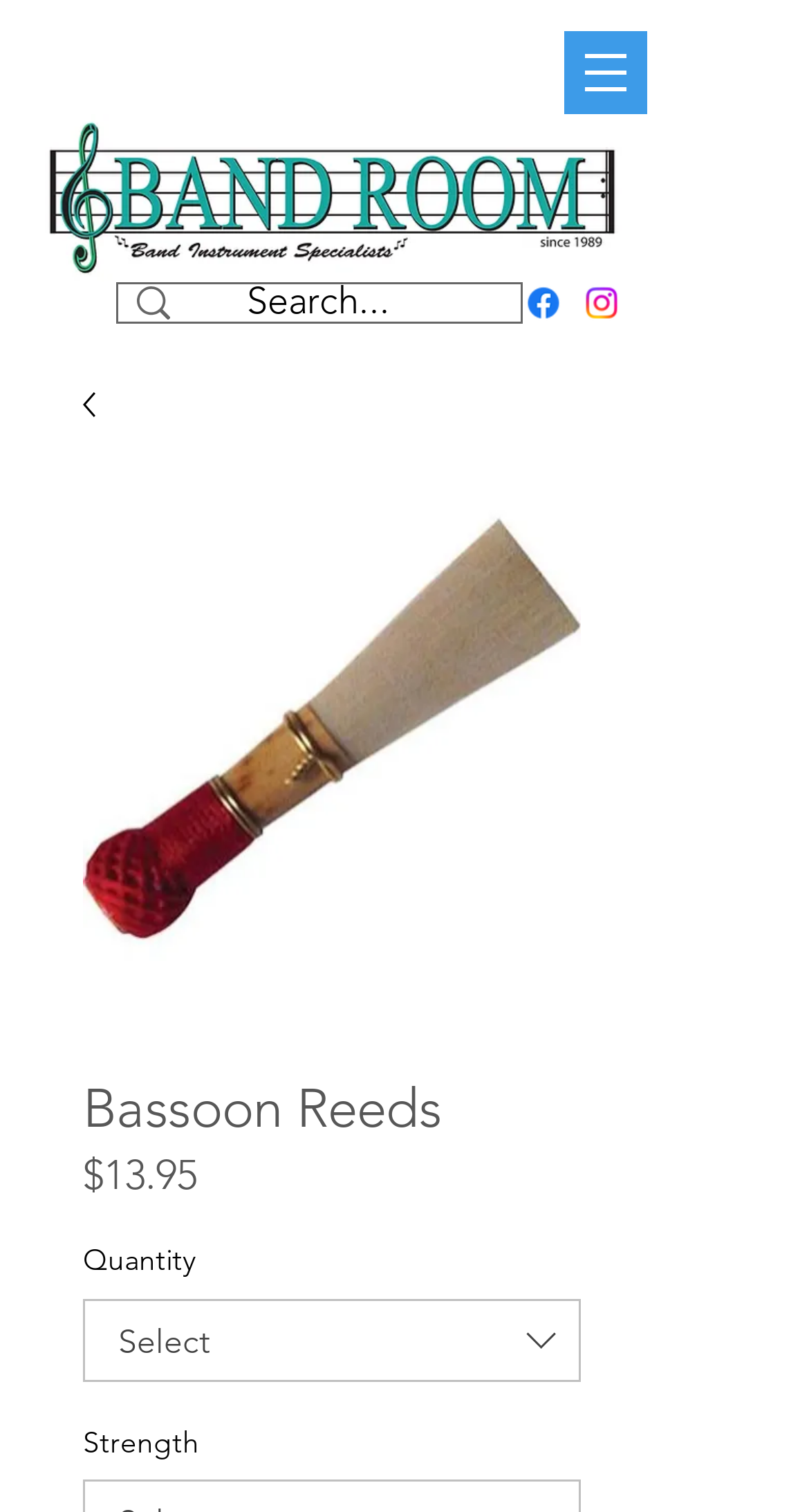Find the bounding box coordinates for the UI element whose description is: "aria-label="Instagram"". The coordinates should be four float numbers between 0 and 1, in the format [left, top, right, bottom].

[0.718, 0.187, 0.769, 0.214]